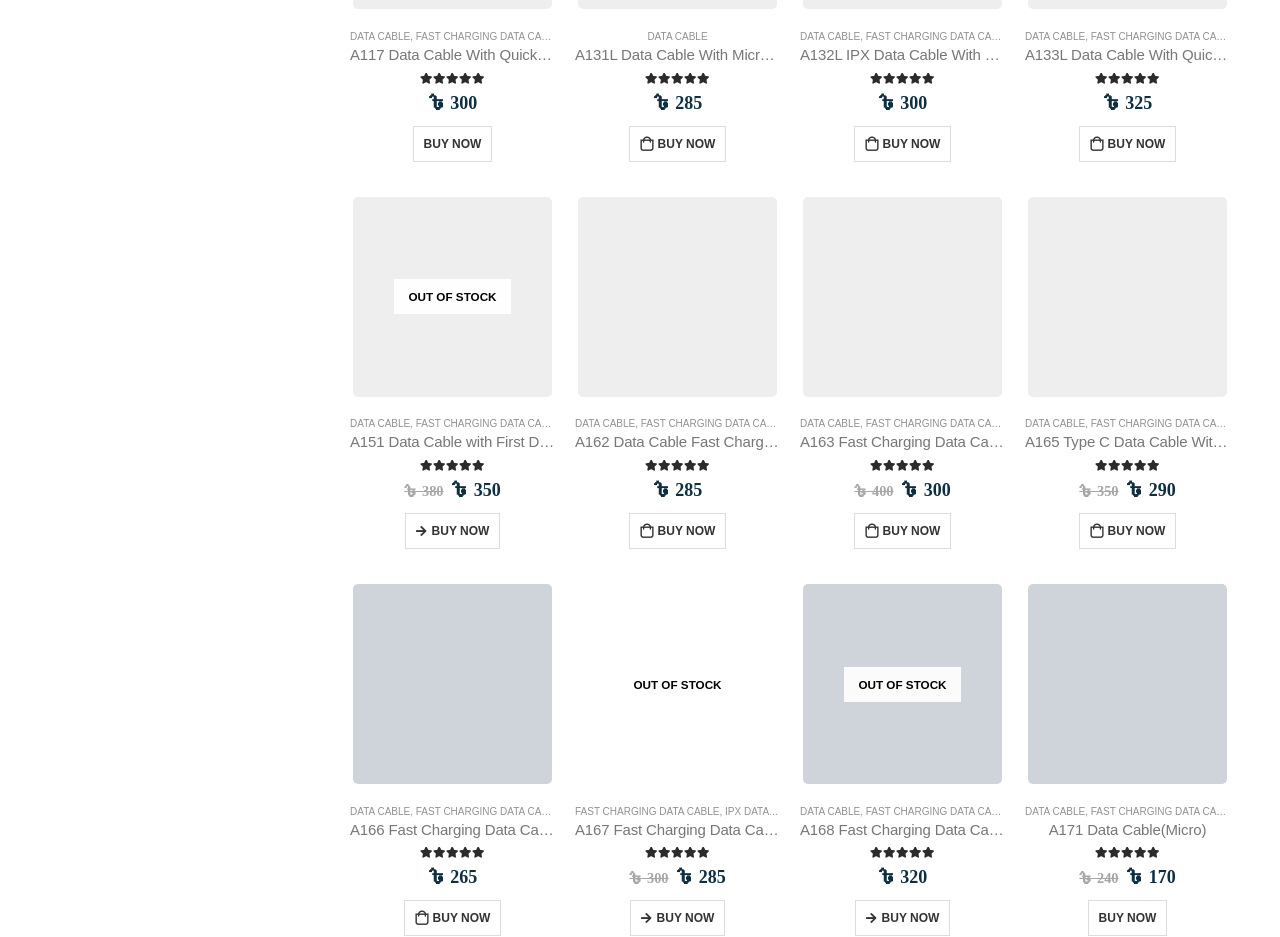Locate the bounding box coordinates of the segment that needs to be clicked to meet this instruction: "Read more about 'A151 Data Cable with First Data Transmission'".

[0.316, 0.547, 0.391, 0.586]